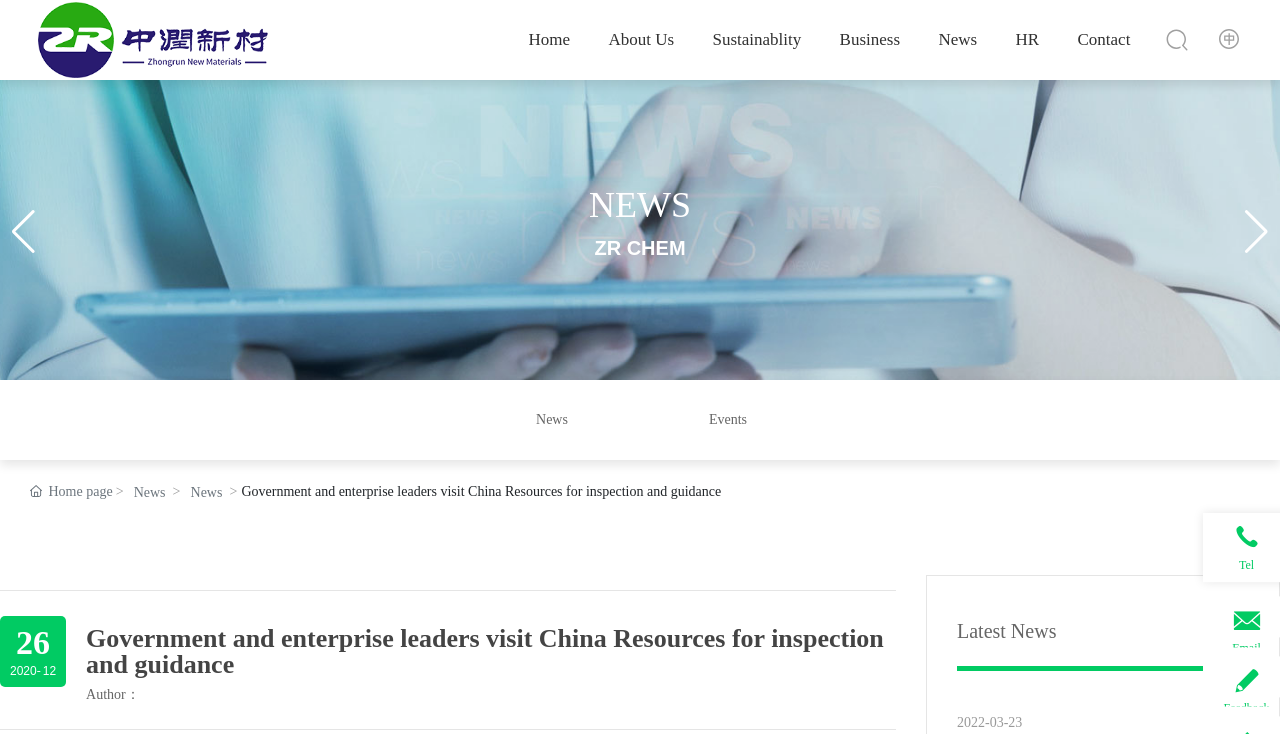Please identify the bounding box coordinates of the element I should click to complete this instruction: 'Click the 'About Us' link'. The coordinates should be given as four float numbers between 0 and 1, like this: [left, top, right, bottom].

[0.475, 0.0, 0.527, 0.109]